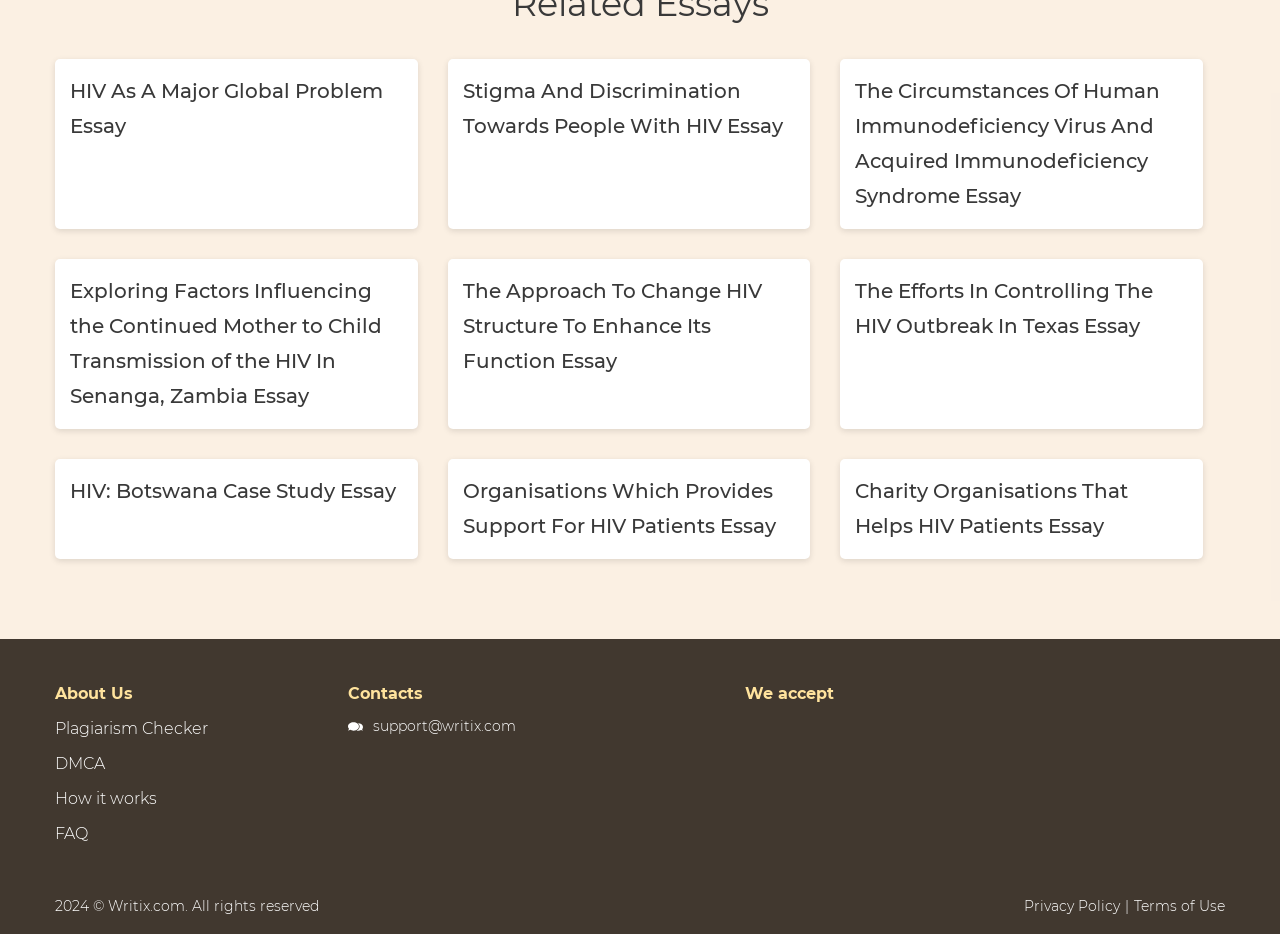Find the bounding box coordinates for the area you need to click to carry out the instruction: "Contact support". The coordinates should be four float numbers between 0 and 1, indicated as [left, top, right, bottom].

[0.271, 0.765, 0.403, 0.791]